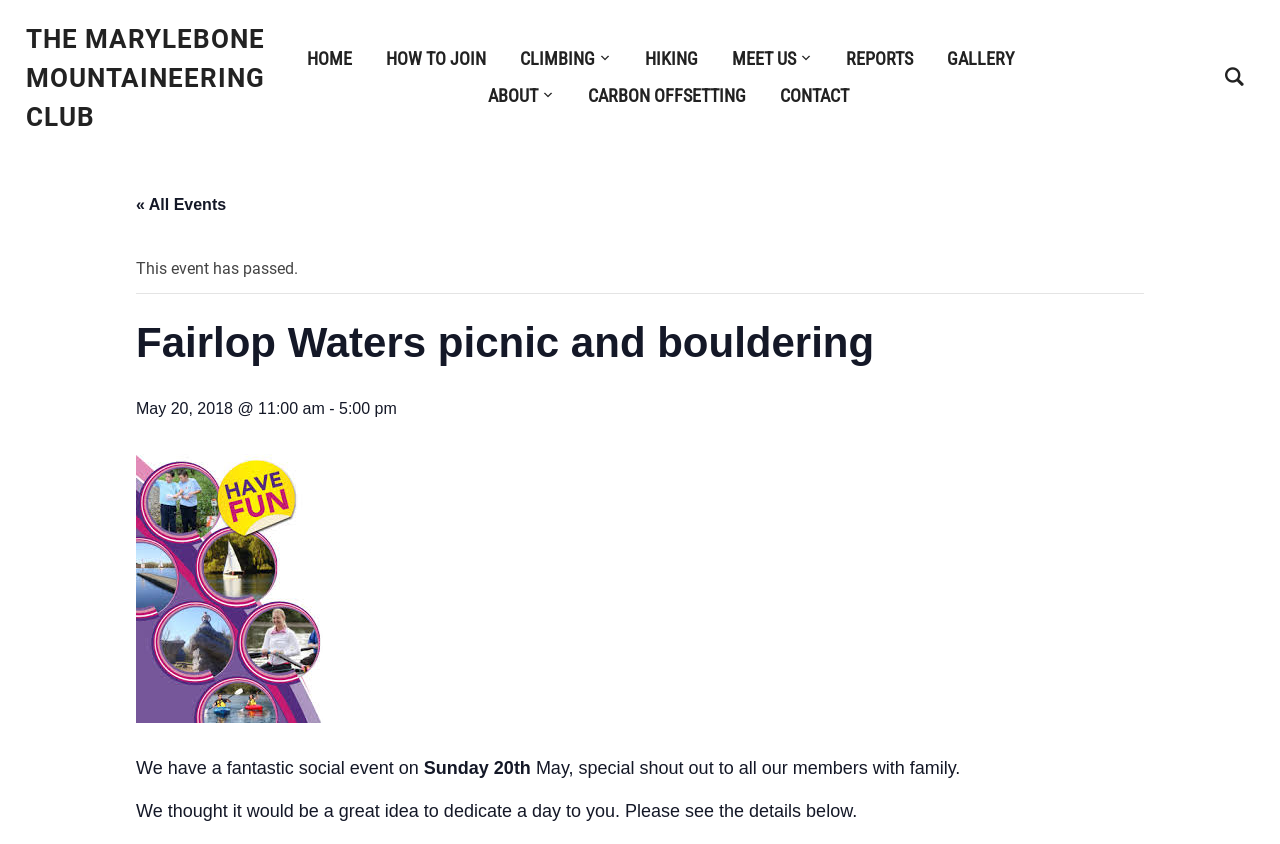Locate and extract the headline of this webpage.

THE MARYLEBONE MOUNTAINEERING CLUB